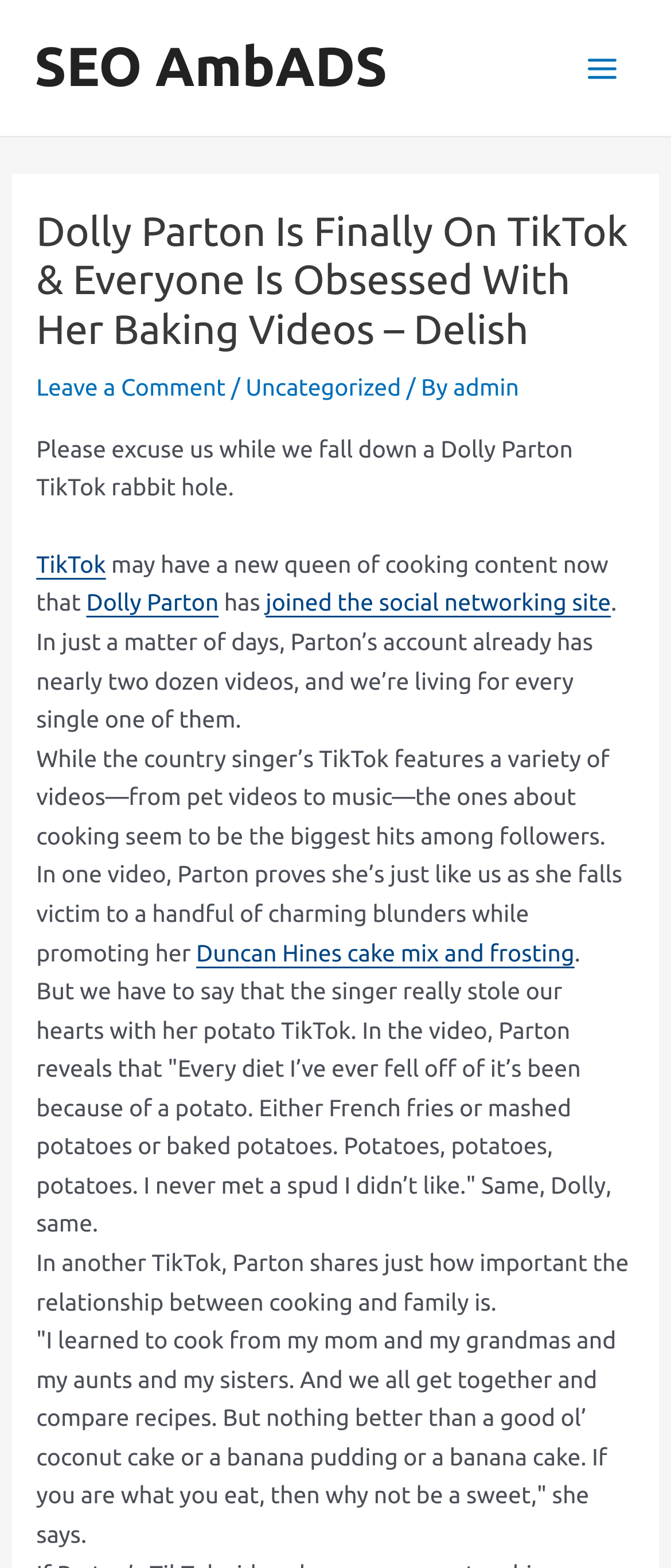Please find the bounding box coordinates of the element that needs to be clicked to perform the following instruction: "Click on Accredited Provider". The bounding box coordinates should be four float numbers between 0 and 1, represented as [left, top, right, bottom].

None